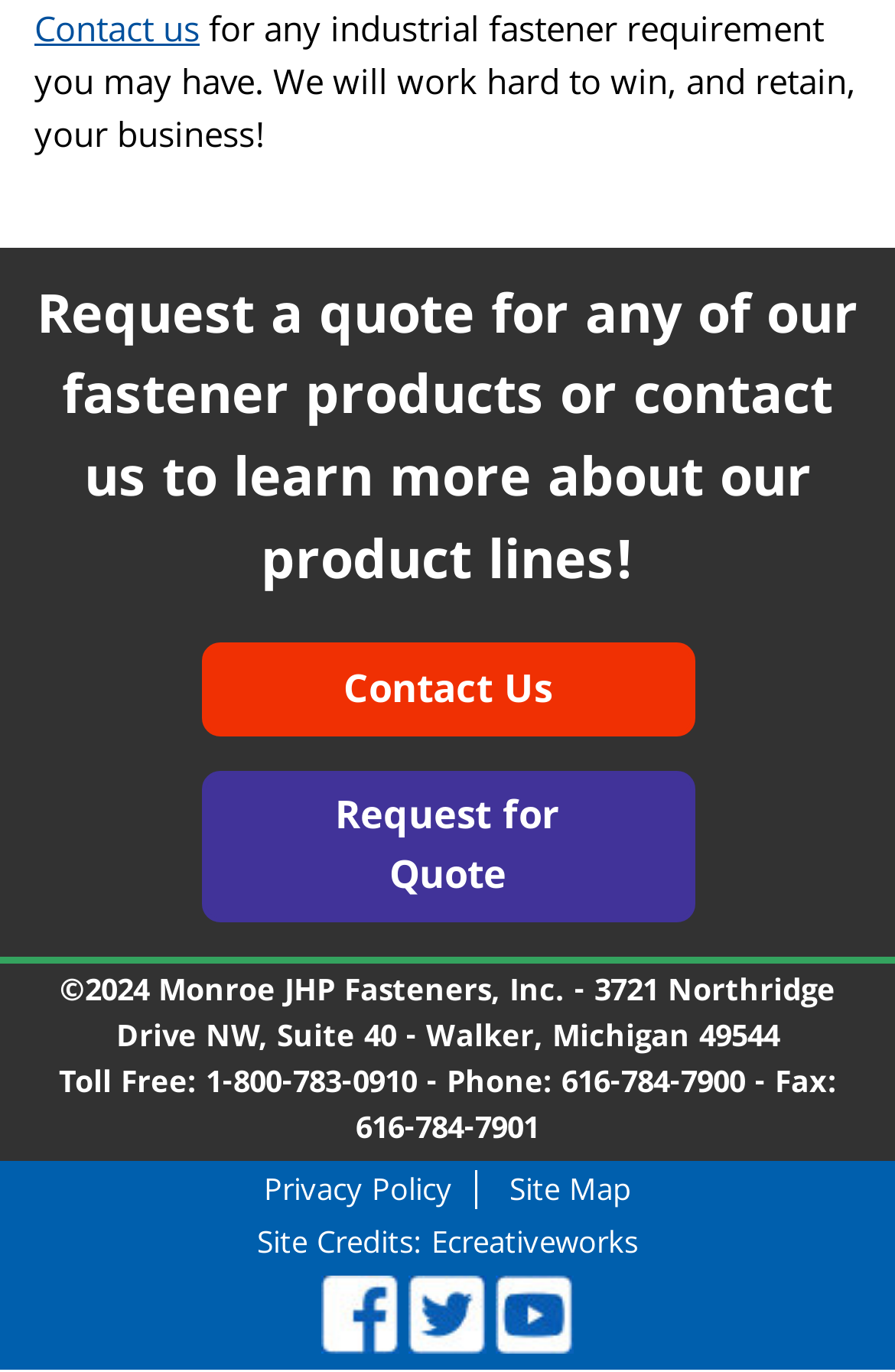What is the company's address?
Please provide a detailed and thorough answer to the question.

I found the company's address by looking at the contact information section of the webpage, where it is listed below the toll-free phone number and fax number.